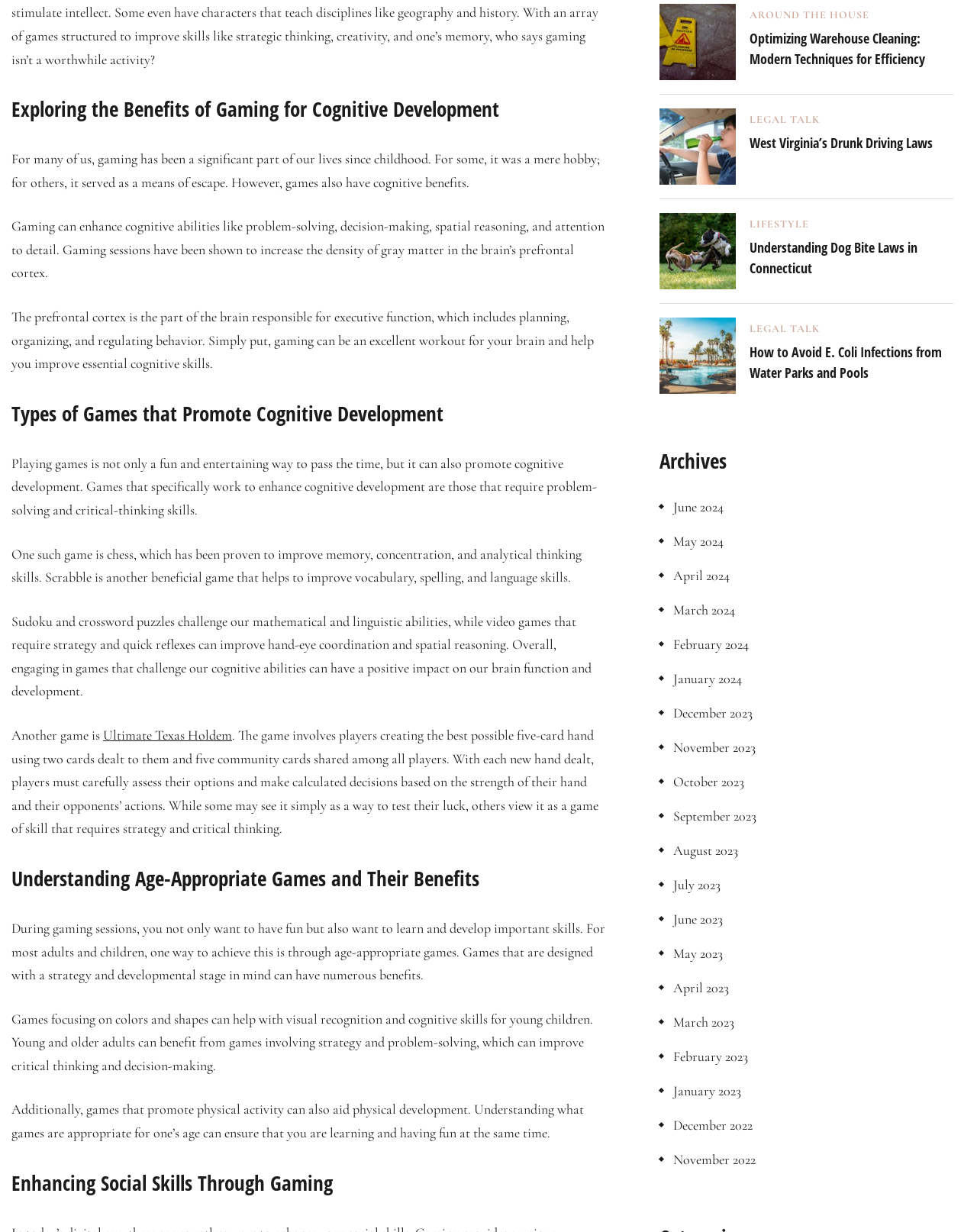Determine the bounding box coordinates of the clickable region to execute the instruction: "Explore the 'Archives' section". The coordinates should be four float numbers between 0 and 1, denoted as [left, top, right, bottom].

[0.675, 0.362, 0.976, 0.387]